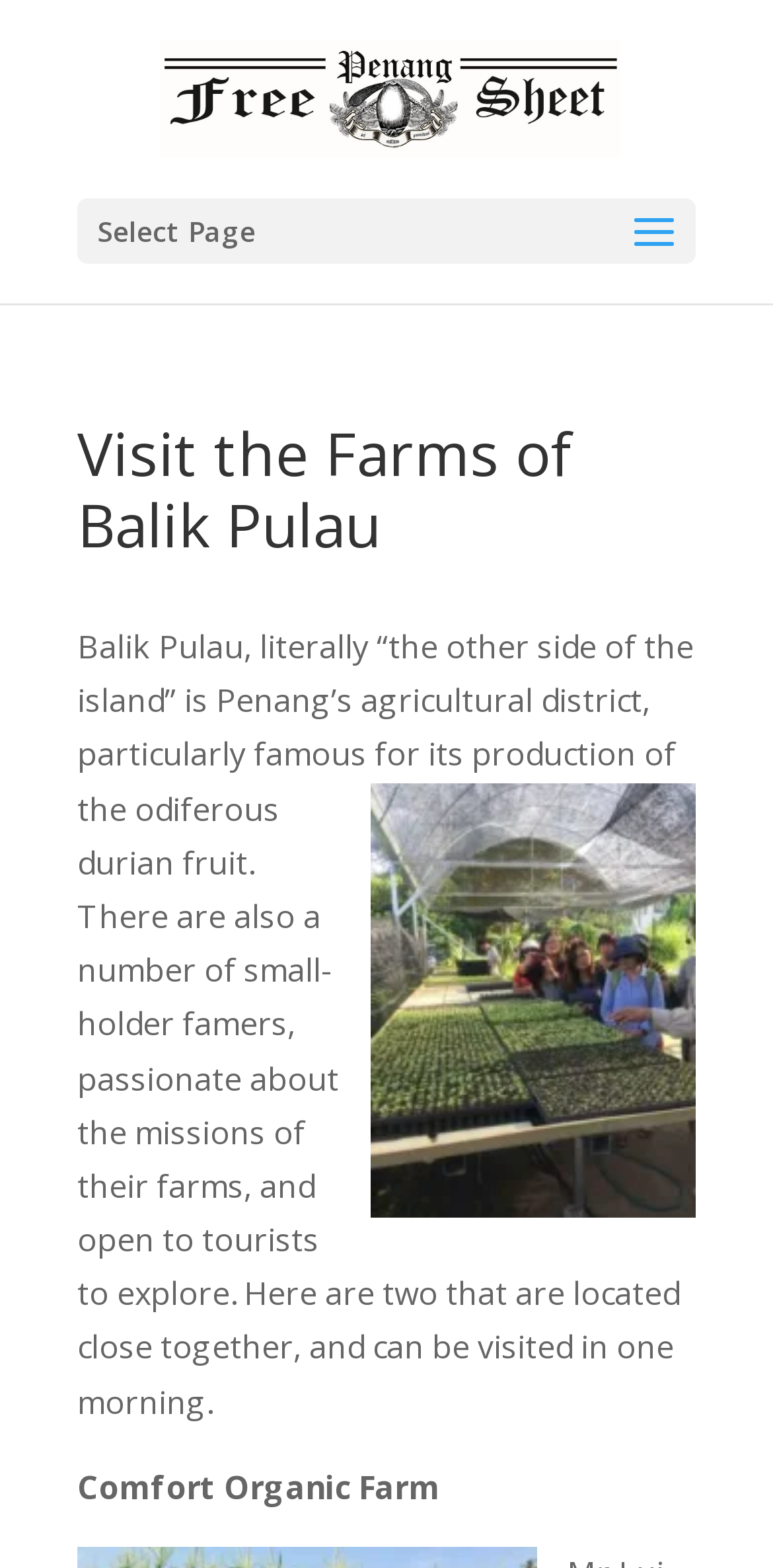Please find and give the text of the main heading on the webpage.

Visit the Farms of Balik Pulau